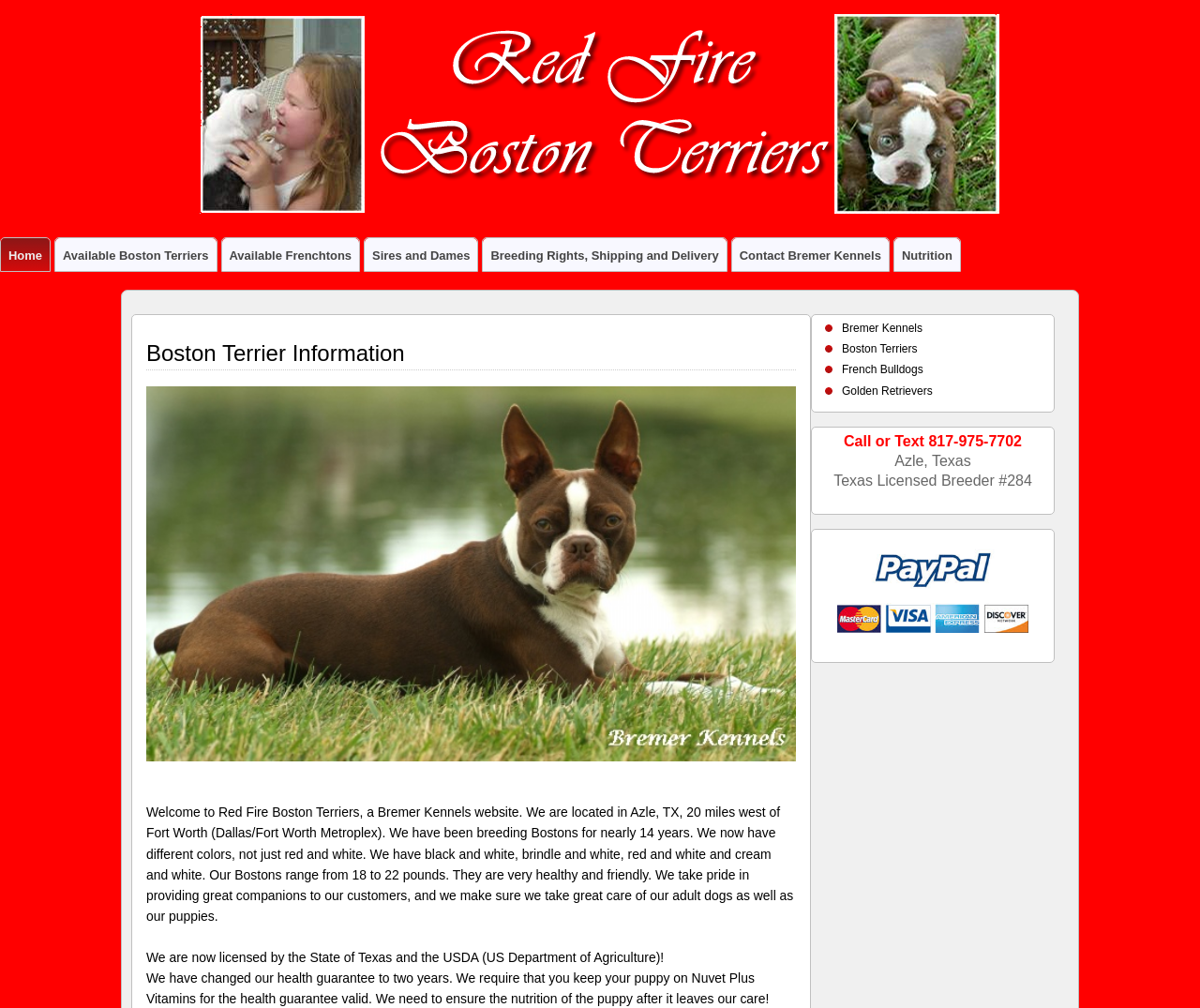Please provide a comprehensive response to the question based on the details in the image: How long has Bremer Kennels been breeding Bostons?

According to the text 'We have been breeding Bostons for nearly 14 years.', Bremer Kennels has been breeding Boston Terriers for almost 14 years.